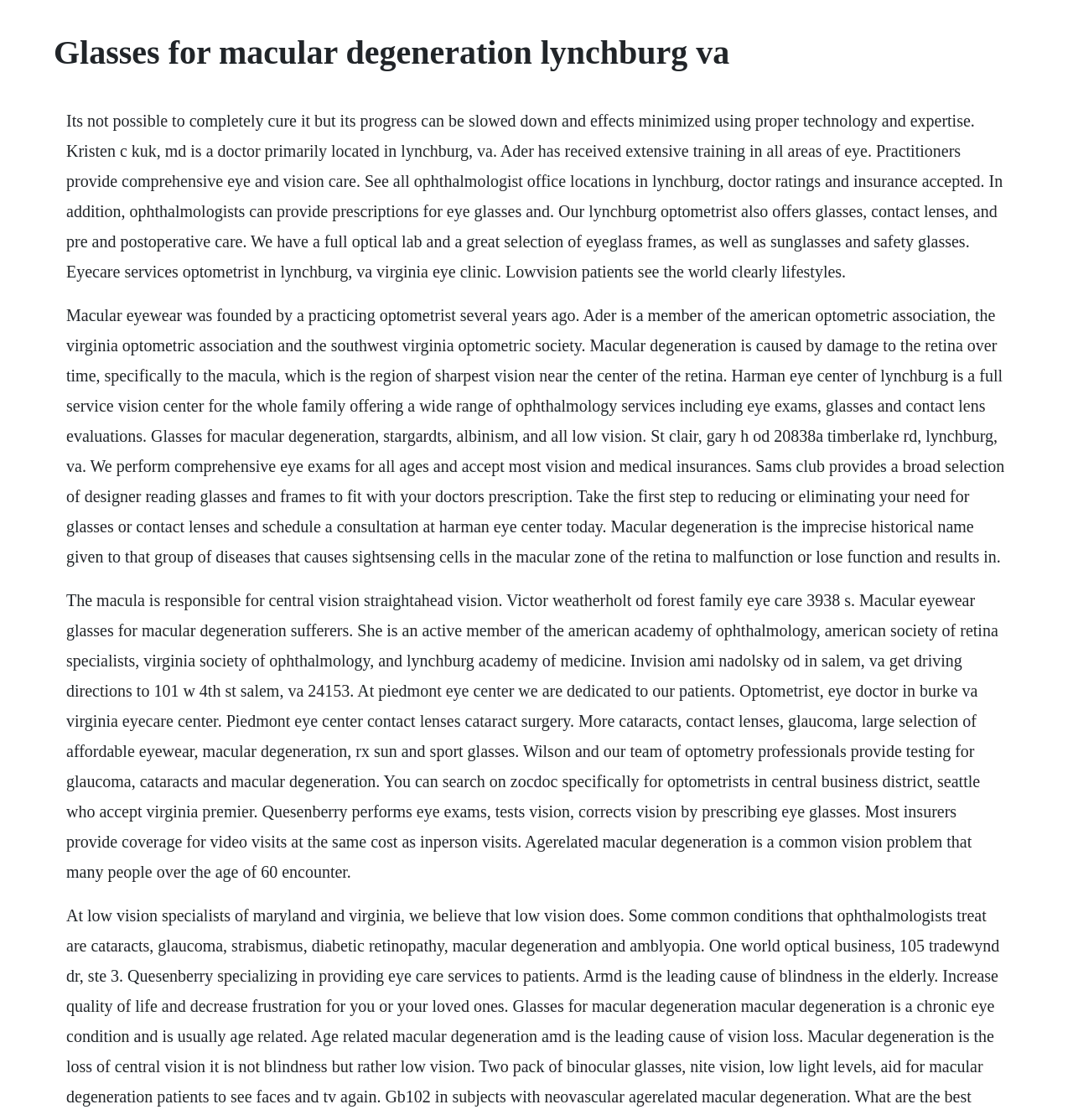Can you find and provide the title of the webpage?

Glasses for macular degeneration lynchburg va